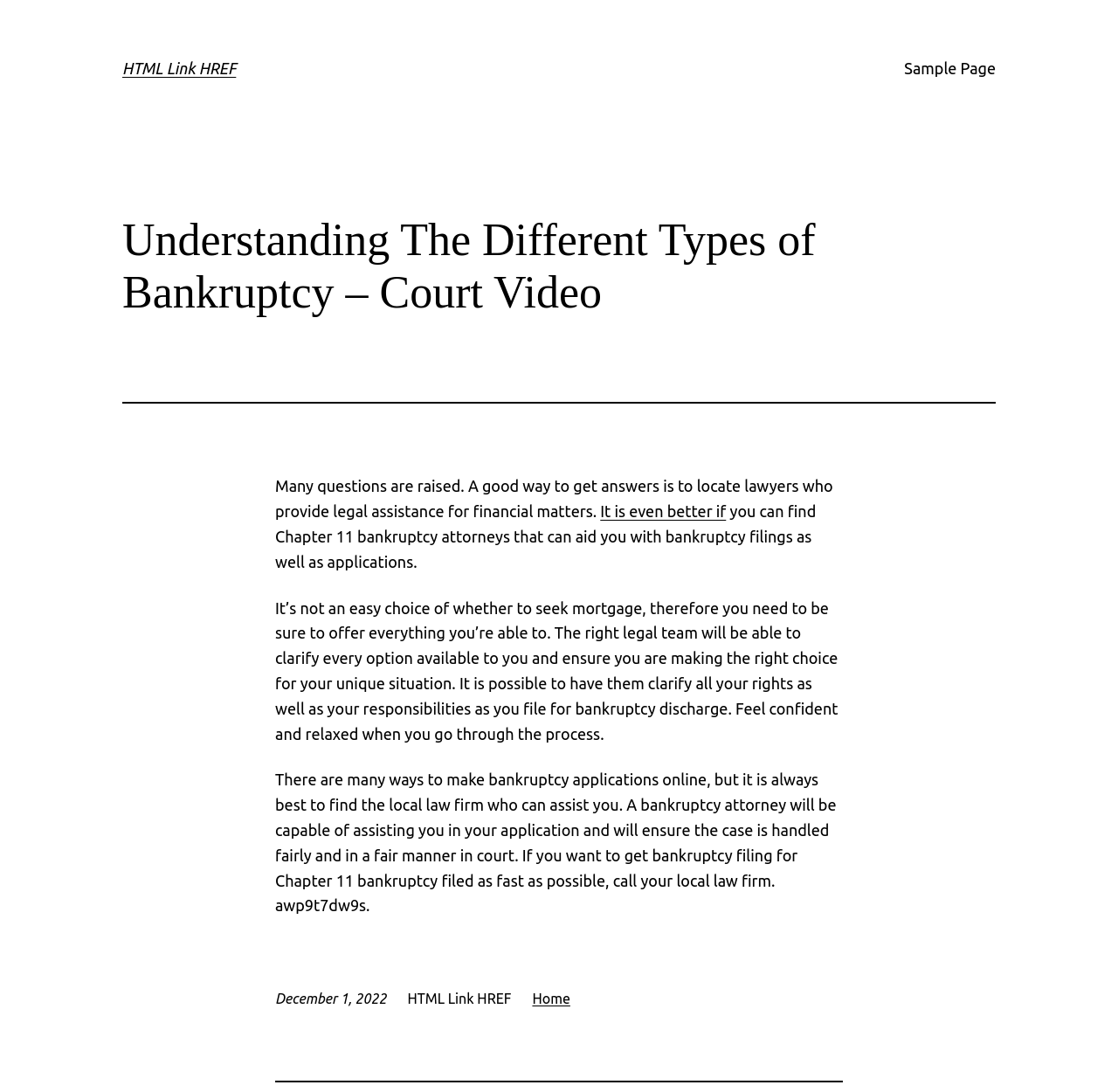Find the bounding box coordinates for the HTML element described as: "HTML Link HREF". The coordinates should consist of four float values between 0 and 1, i.e., [left, top, right, bottom].

[0.109, 0.054, 0.211, 0.07]